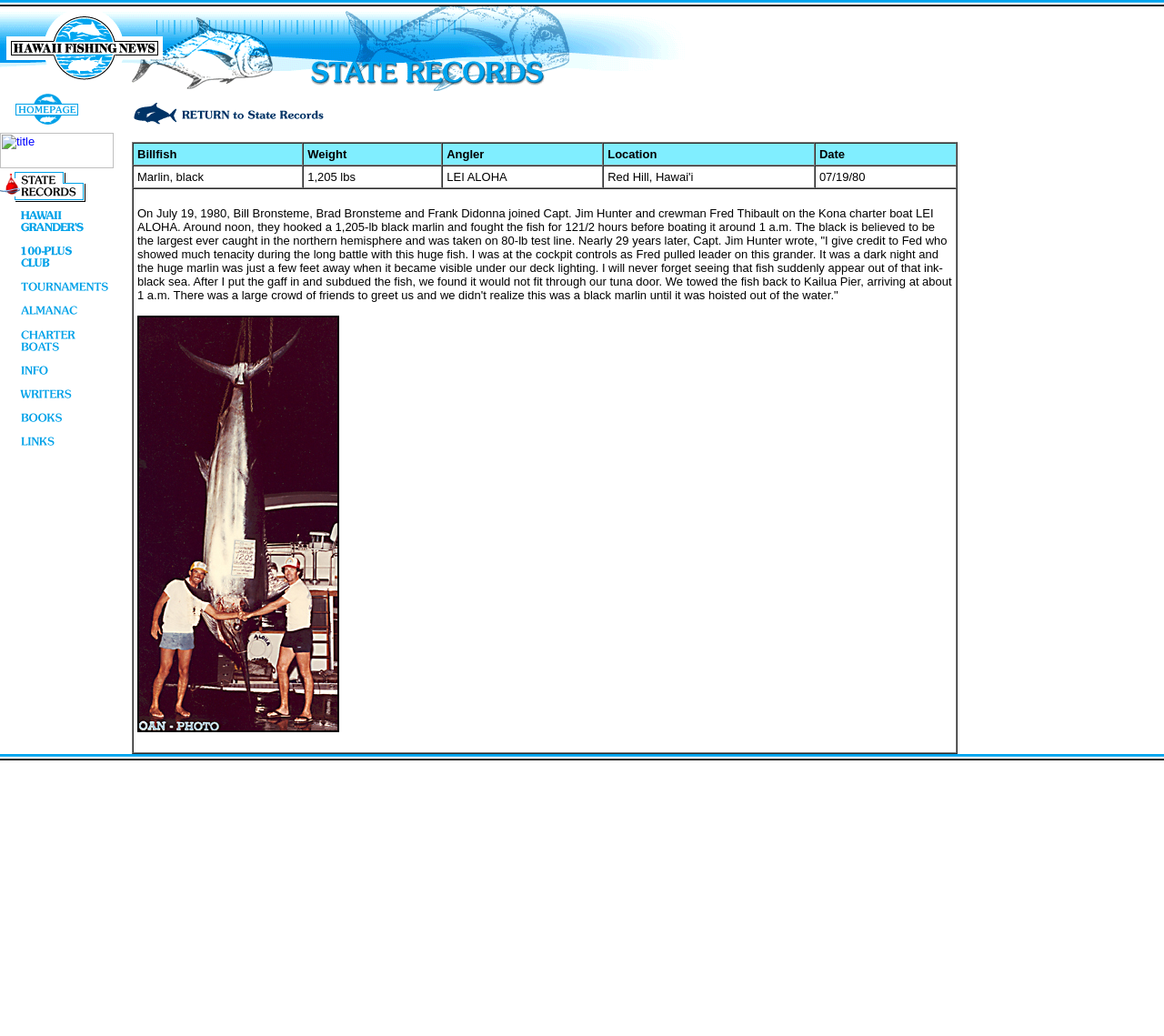Please provide a comprehensive answer to the question based on the screenshot: What is the location where the fish was caught on July 19, 1980?

This answer can be obtained by reading the text in the table cell, which describes the location where the fish was caught as Red Hill, Hawai'i.